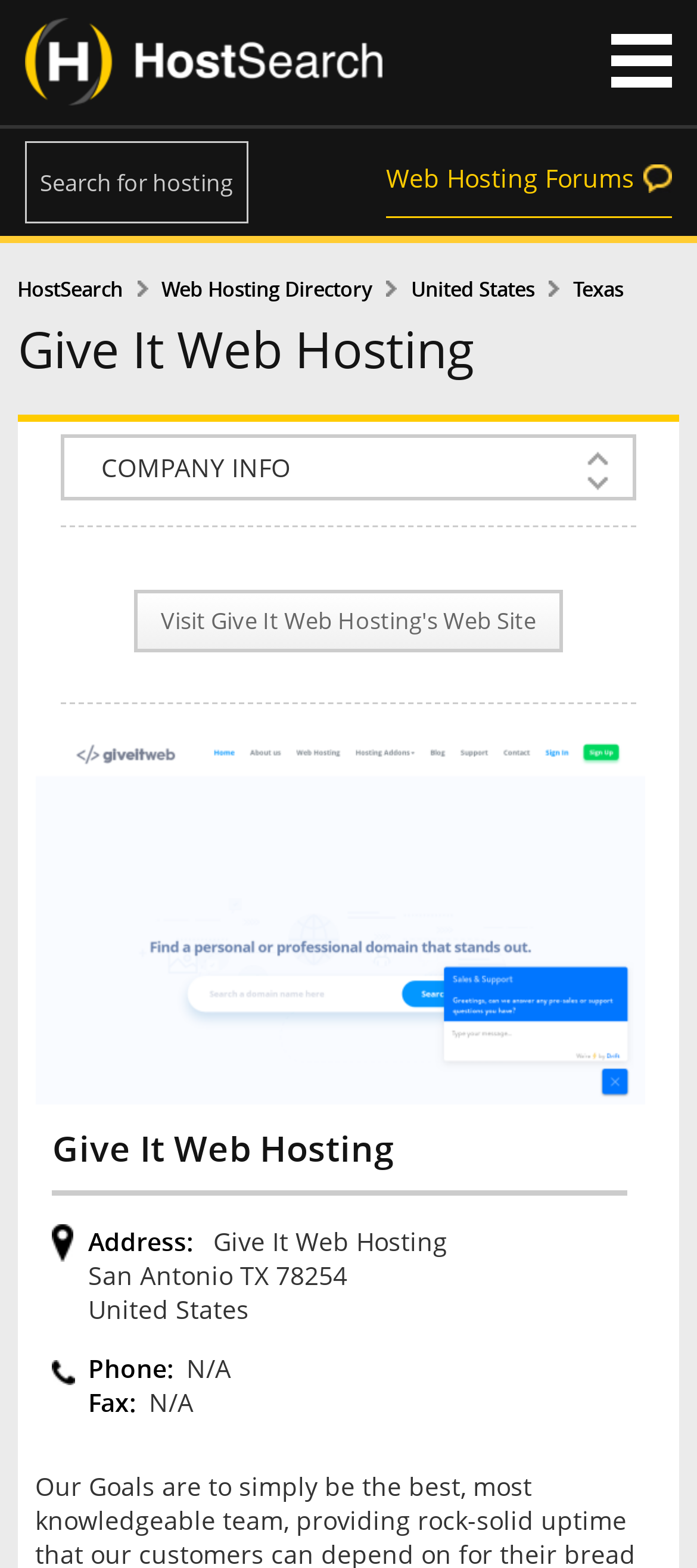Construct a comprehensive caption that outlines the webpage's structure and content.

The webpage is about Give It Web Hosting, a web hosting service provider. At the top left corner, there is a logo image with the text "HostSearch.com - helping you find a home for your web site". Next to the logo, there is a search box with a placeholder text "Search for hosting providers and more...". 

On the top right side, there are four links: "Web Hosting Forums", "HostSearch", "Web Hosting Directory", and "United States" followed by "Texas". 

Below the search box and the links, there is a header section with a heading "Give It Web Hosting". 

Under the header, there are three links: "COMPANY INFO", "PLAN INFO", and "REVIEWS". To the right of these links, there are two static text elements: "NEWS" and "INTERVIEW". 

Further down, there is a link "Visit Give It Web Hosting's Web Site" and a section with a heading "Give It Web Hosting". This section contains an image, a heading "Give It Web Hosting", and several static text elements displaying the company's address, phone number, and fax number.